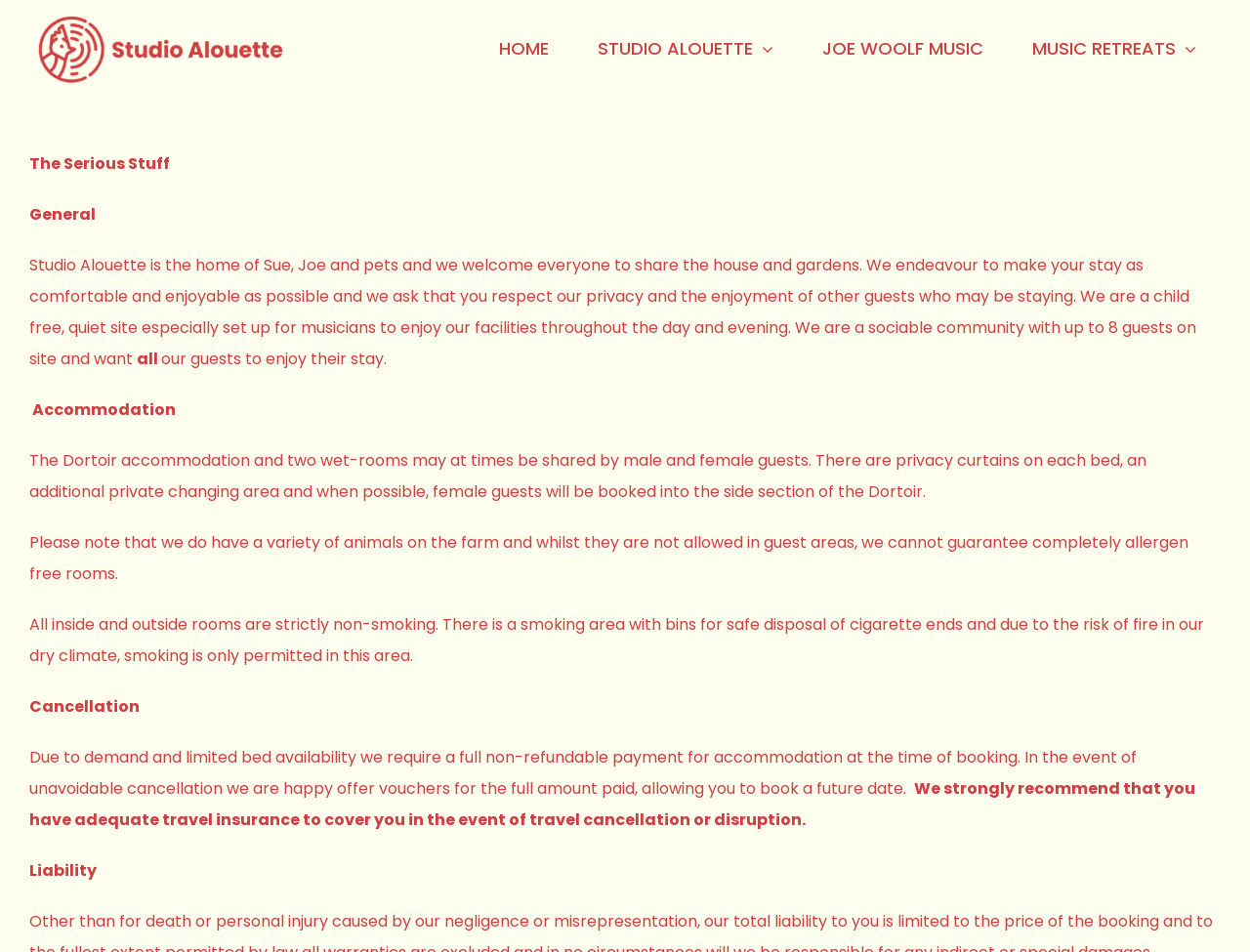Using the webpage screenshot, find the UI element described by Home. Provide the bounding box coordinates in the format (top-left x, top-left y, bottom-right x, bottom-right y), ensuring all values are floating point numbers between 0 and 1.

[0.38, 0.0, 0.459, 0.103]